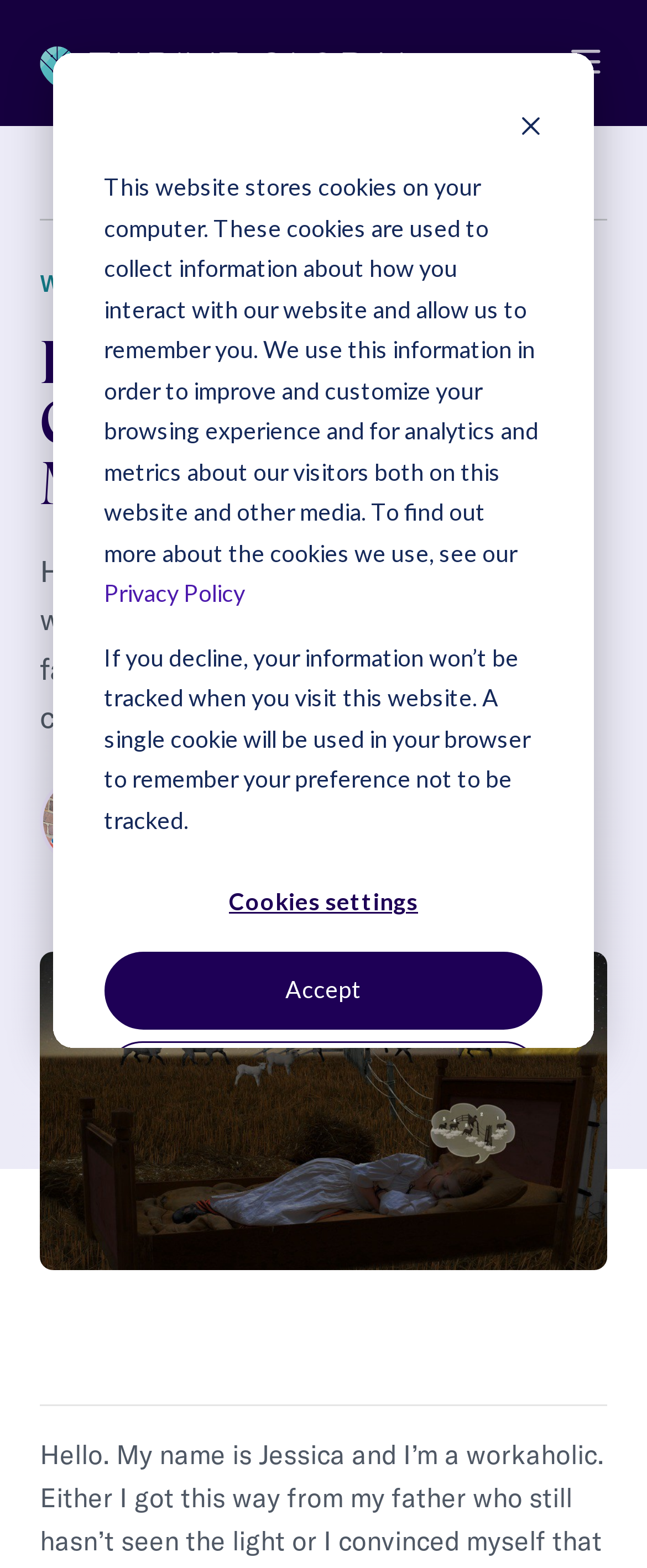Specify the bounding box coordinates of the element's area that should be clicked to execute the given instruction: "View Jessica Lohmann's profile". The coordinates should be four float numbers between 0 and 1, i.e., [left, top, right, bottom].

[0.236, 0.505, 0.523, 0.524]